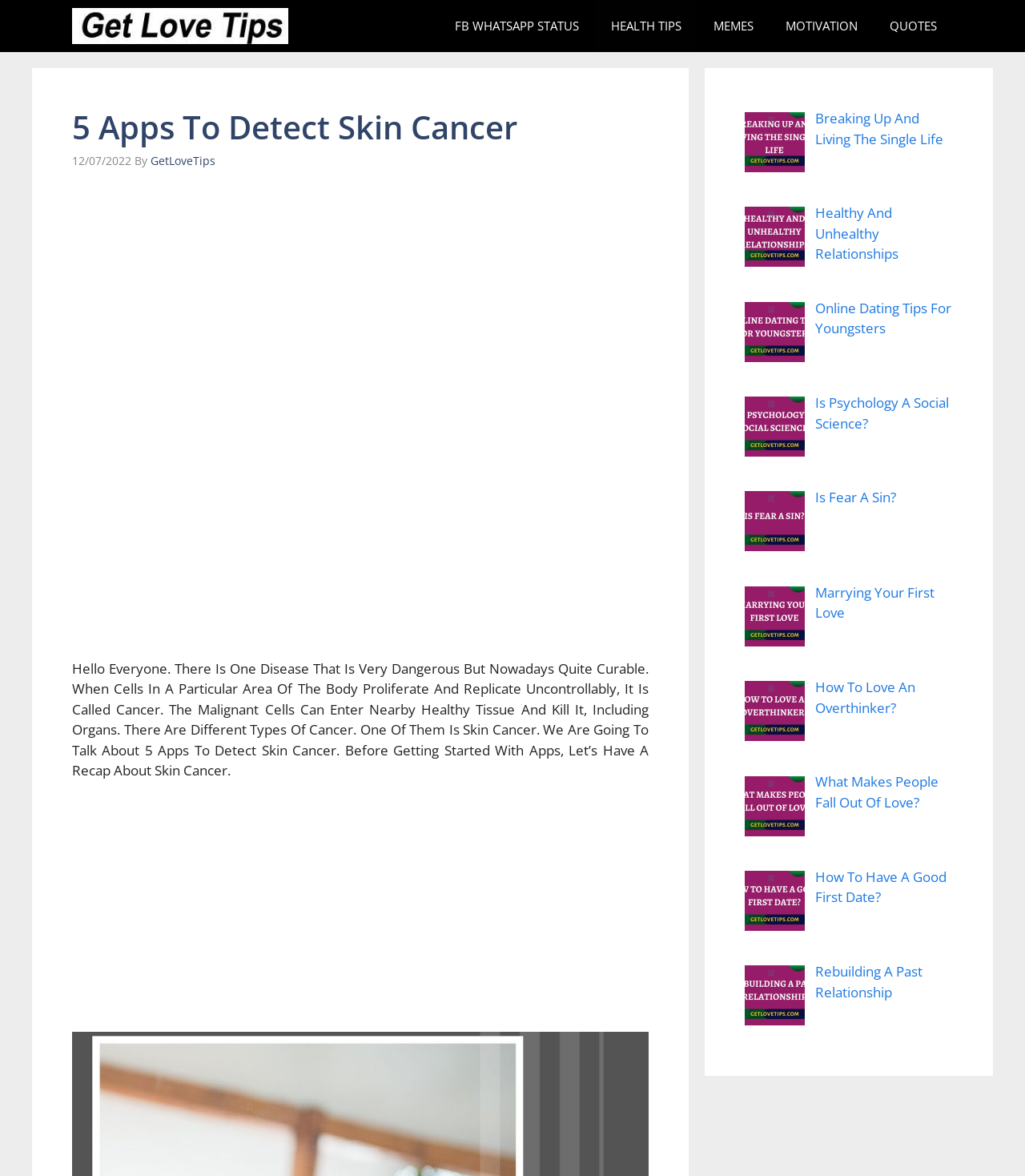Please determine and provide the text content of the webpage's heading.

5 Apps To Detect Skin Cancer